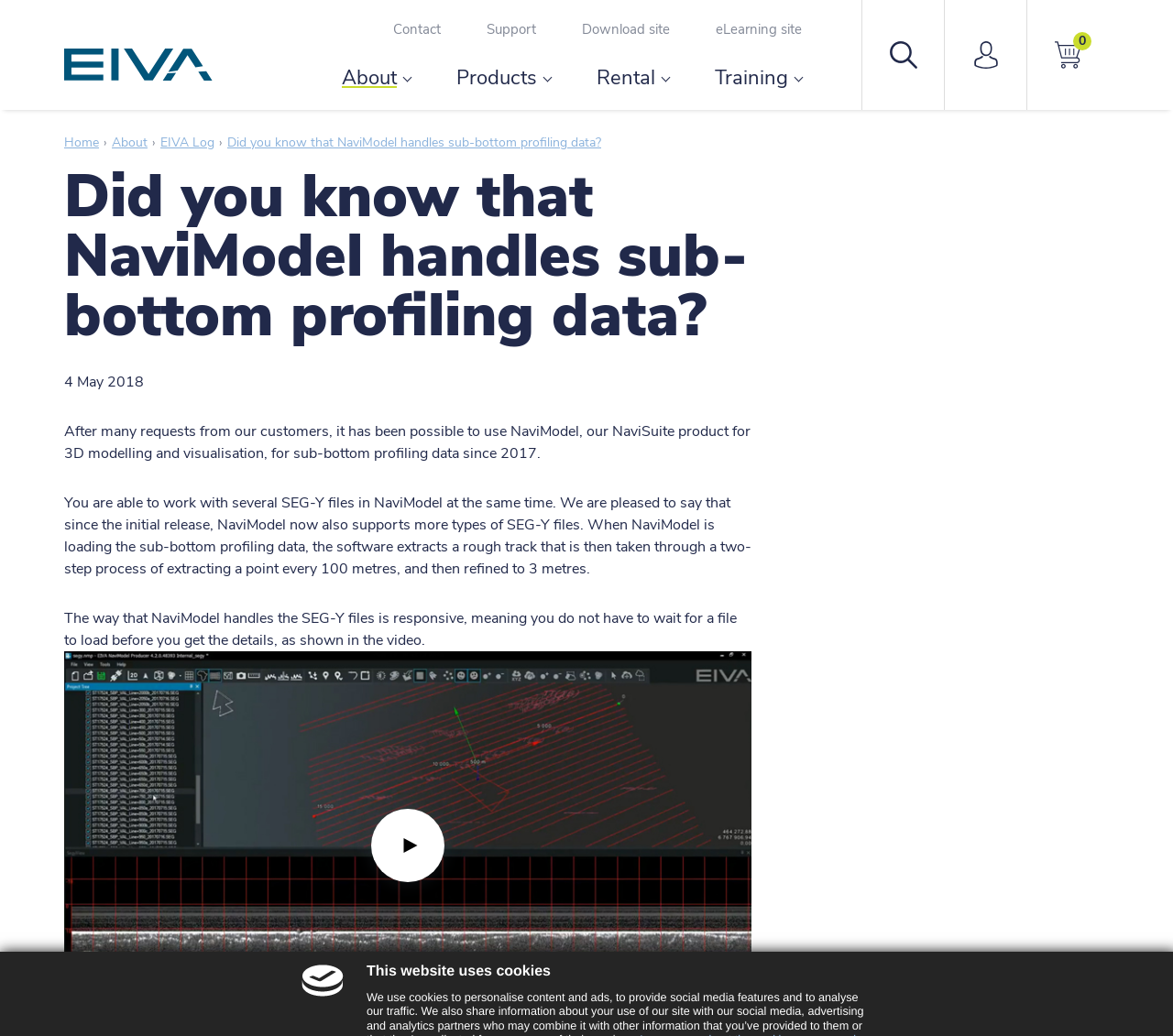When was NaviModel first able to handle sub-bottom profiling data?
Use the information from the image to give a detailed answer to the question.

According to the webpage, NaviModel has been able to handle sub-bottom profiling data since 2017, after many requests from customers.